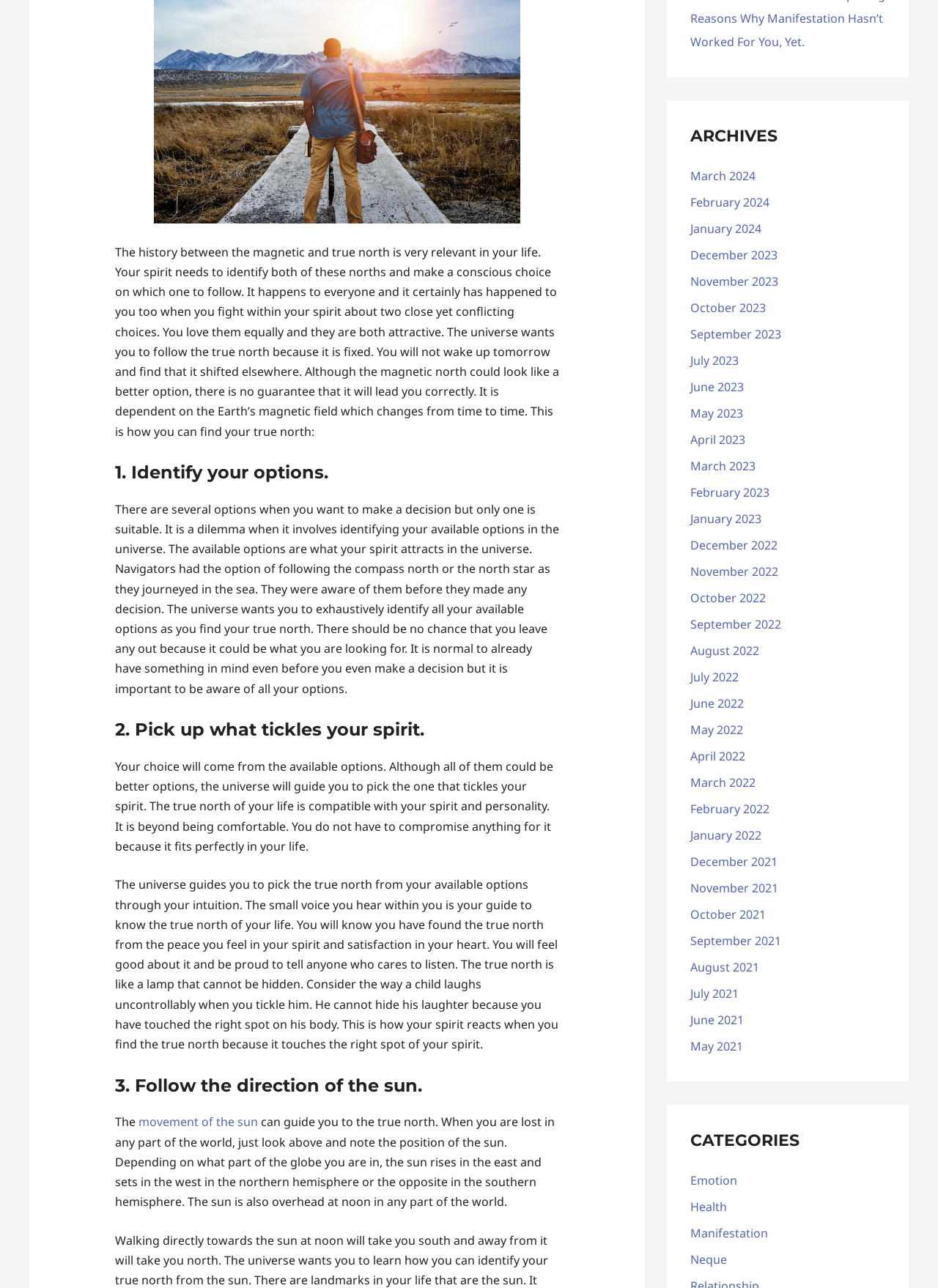What is the role of intuition in finding true north?
Please craft a detailed and exhaustive response to the question.

According to the webpage, the universe guides you to pick the true north from your available options through your intuition, which is the small voice you hear within you.